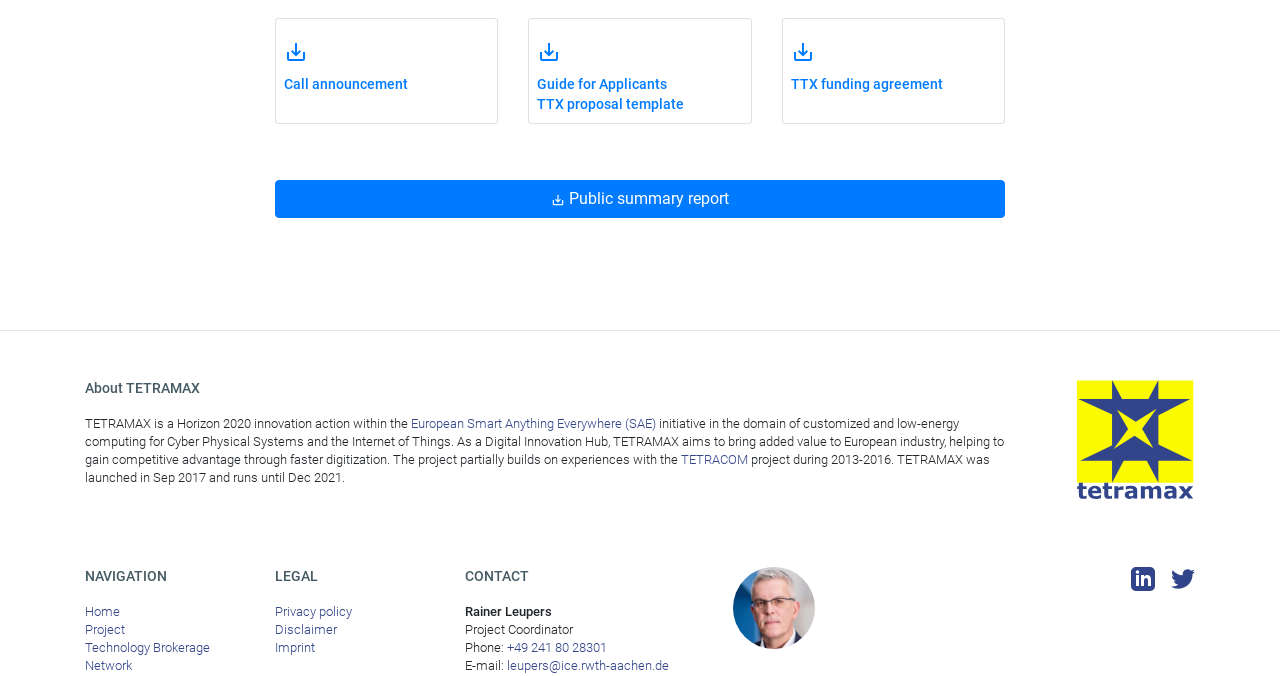Please locate the bounding box coordinates of the element that should be clicked to achieve the given instruction: "View 'Guide for Applicants'".

[0.42, 0.112, 0.521, 0.137]